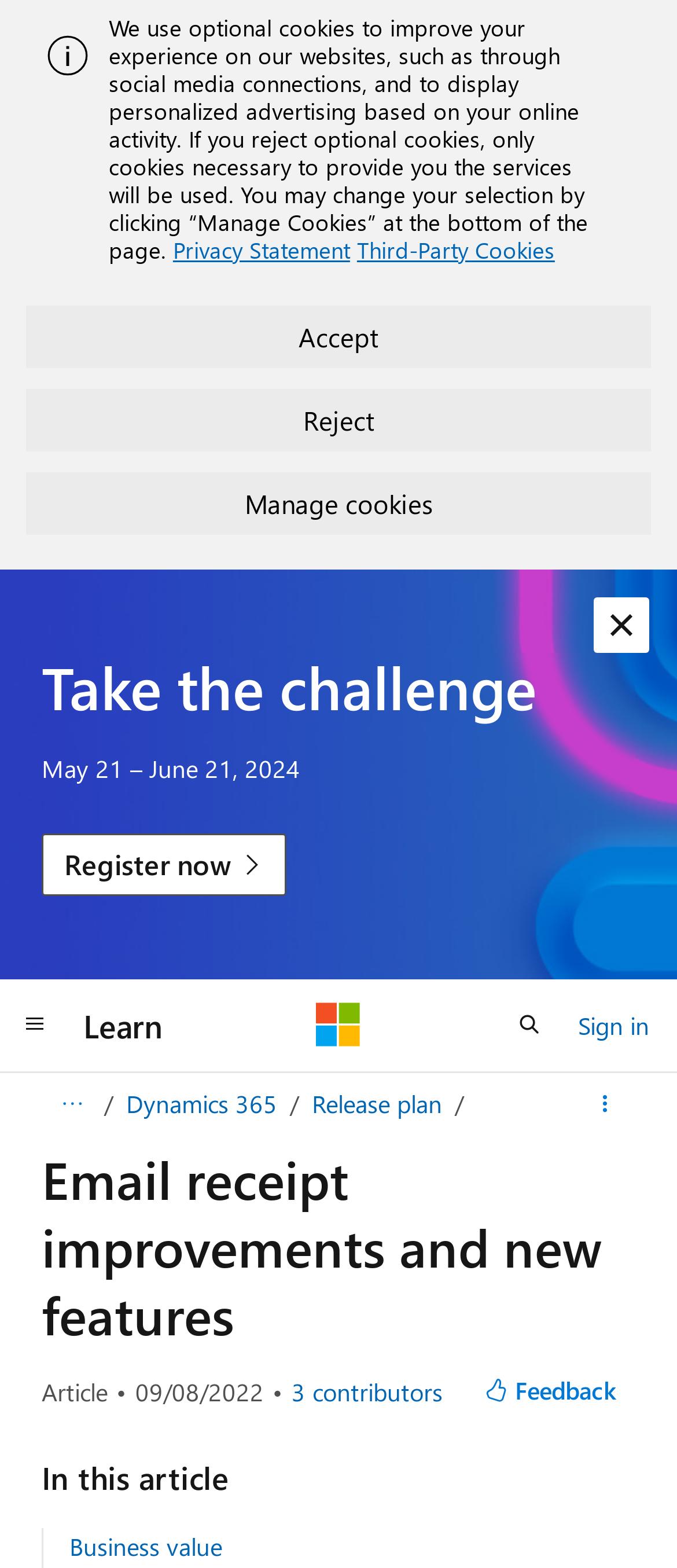Identify the bounding box coordinates of the area you need to click to perform the following instruction: "read NOTES".

None